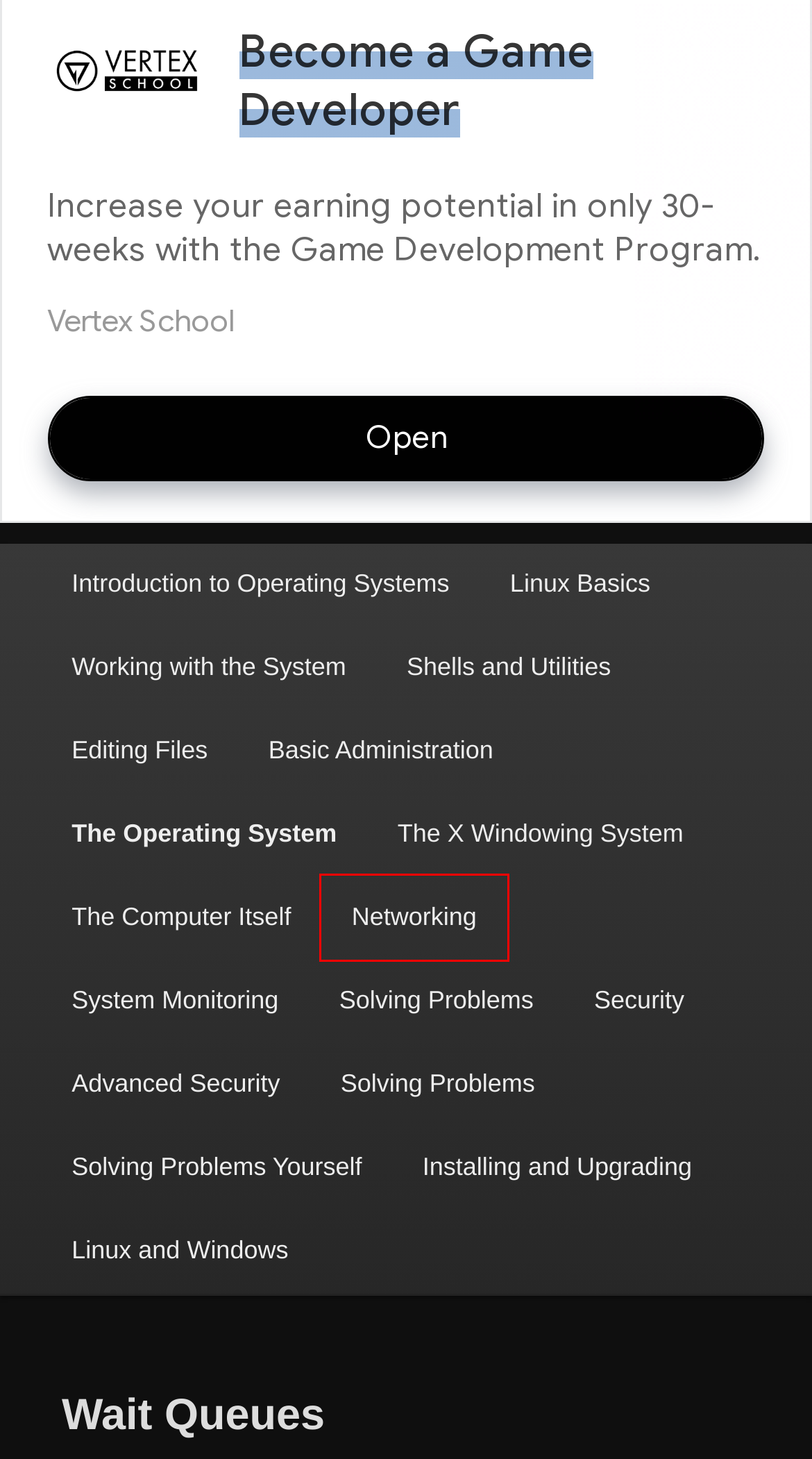Given a screenshot of a webpage with a red bounding box, please pick the webpage description that best fits the new webpage after clicking the element inside the bounding box. Here are the candidates:
A. Solving Problems Yourself | The Linux Tutorial
B. Security | The Linux Tutorial
C. Linux Basics | The Linux Tutorial
D. Networking | The Linux Tutorial
E. Working with the System | The Linux Tutorial
F. Linux and Windows | The Linux Tutorial
G. Basic Administration | The Linux Tutorial
H. The X Windowing System | The Linux Tutorial

D